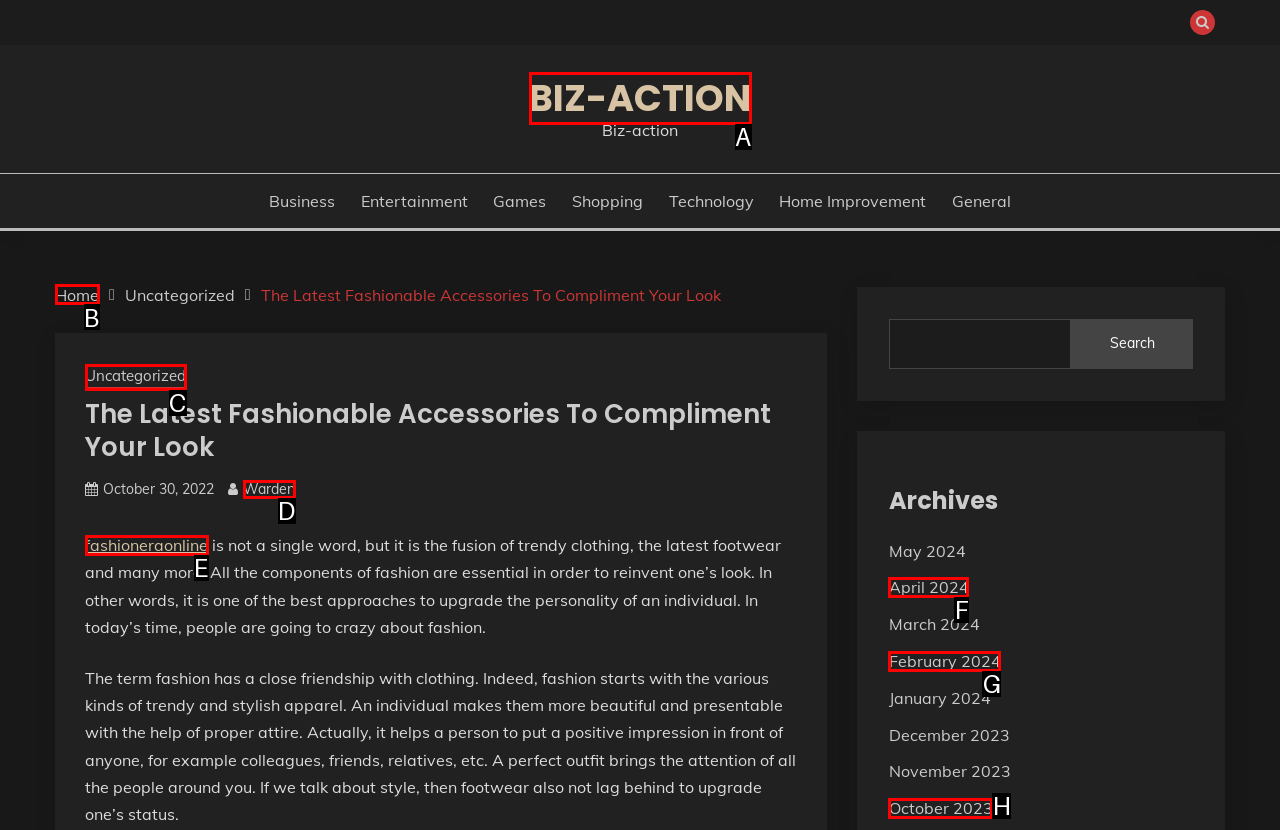Identify the HTML element that matches the description: Warden. Provide the letter of the correct option from the choices.

D